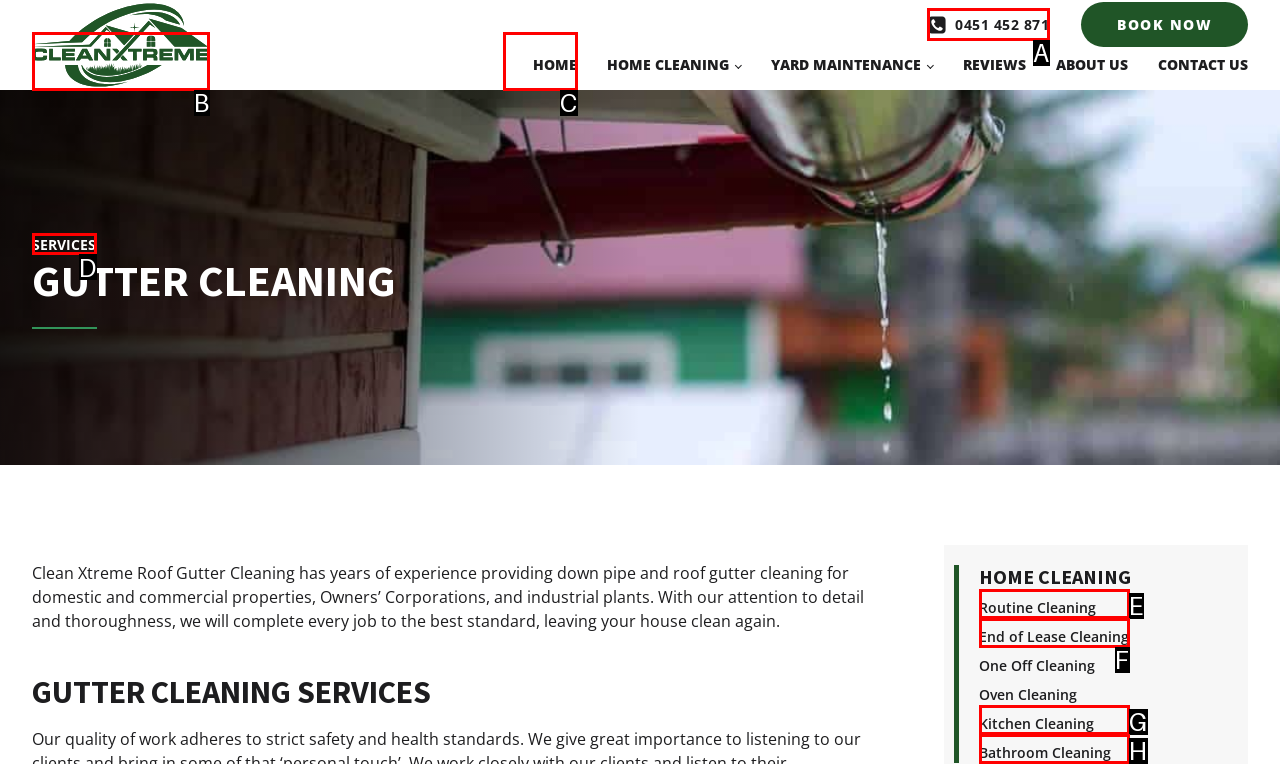Select the appropriate HTML element to click on to finish the task: Navigate to the home page.
Answer with the letter corresponding to the selected option.

C